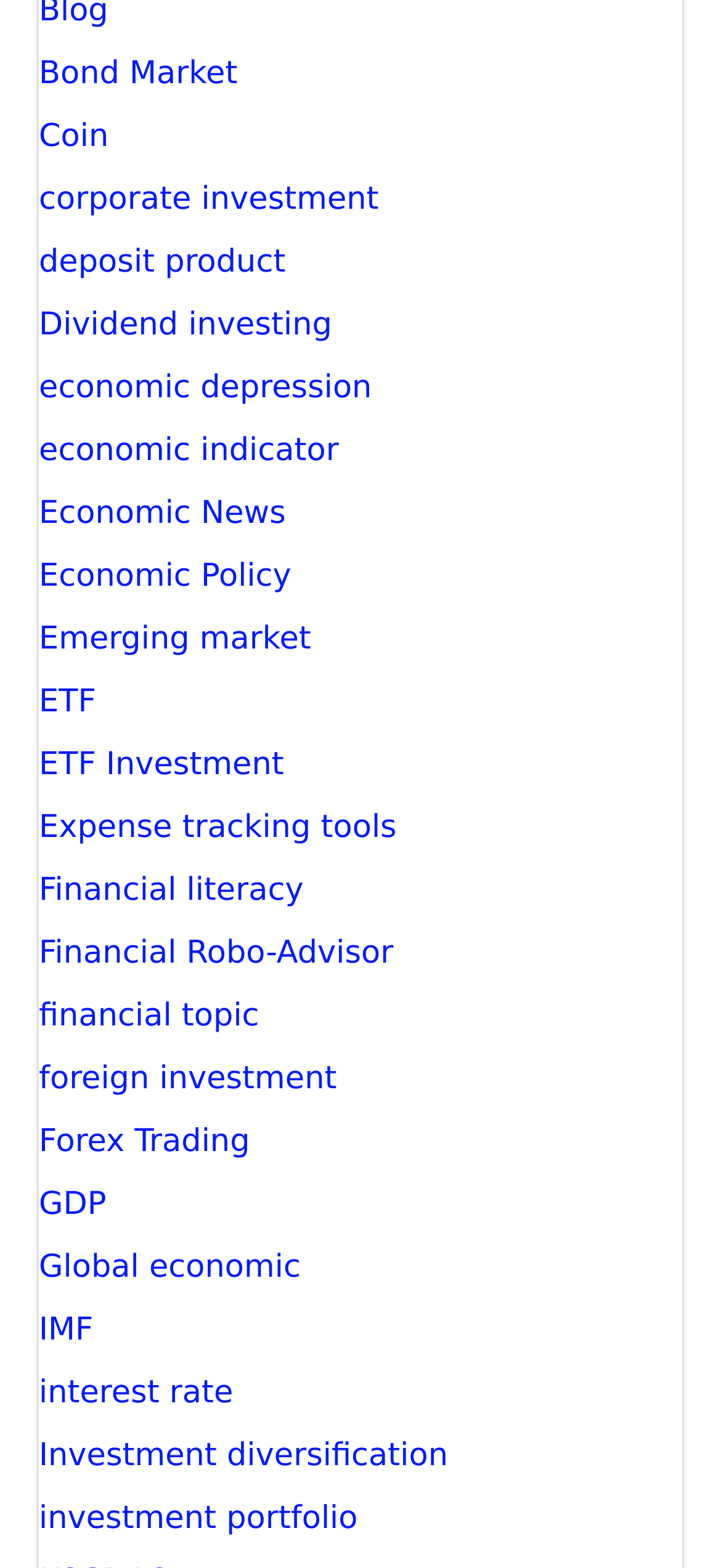Are there any links related to economic indicators on the webpage?
Based on the image, answer the question with a single word or brief phrase.

Yes